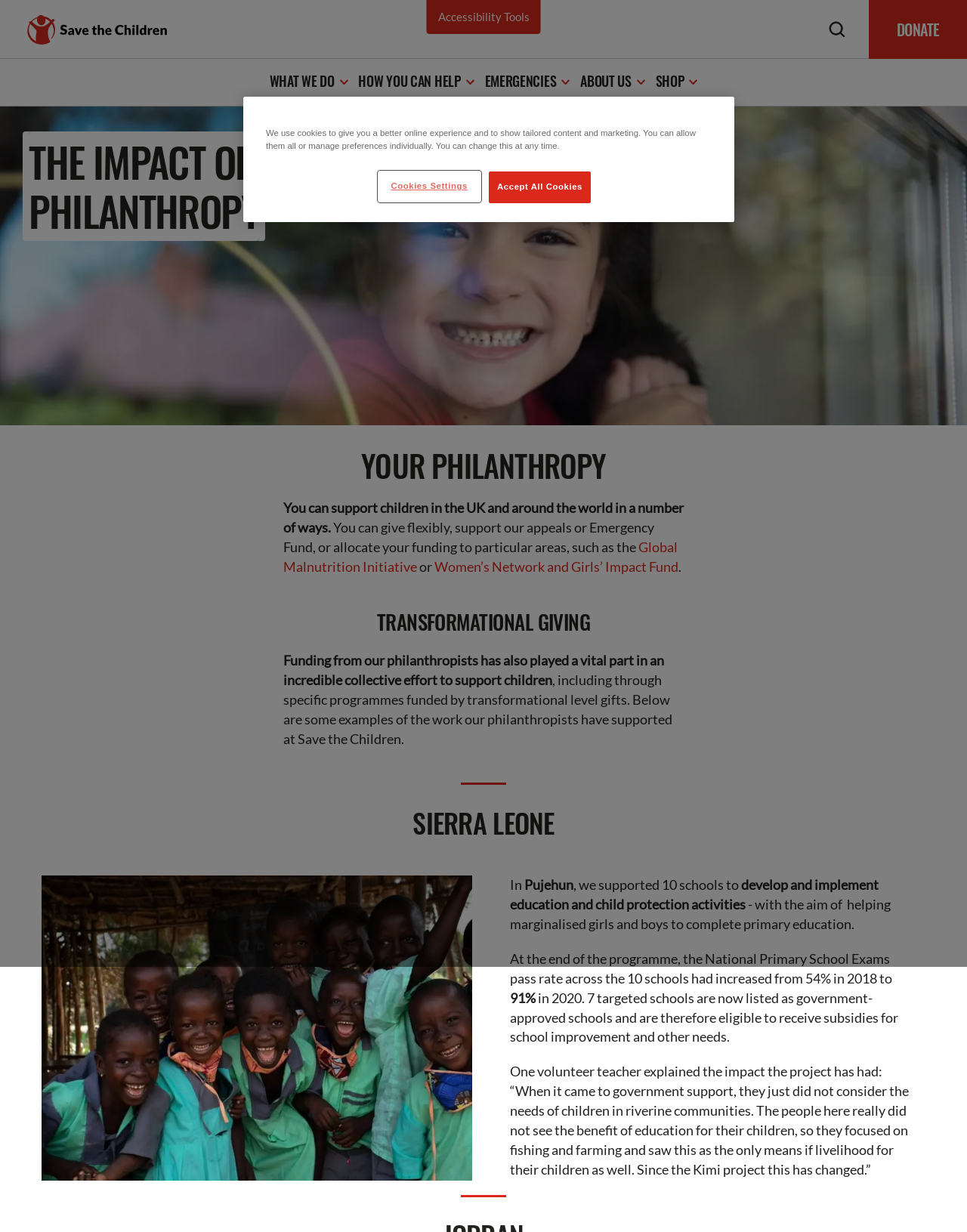What is the location mentioned in the webpage where 10 schools were supported?
From the image, respond with a single word or phrase.

Sierra Leone